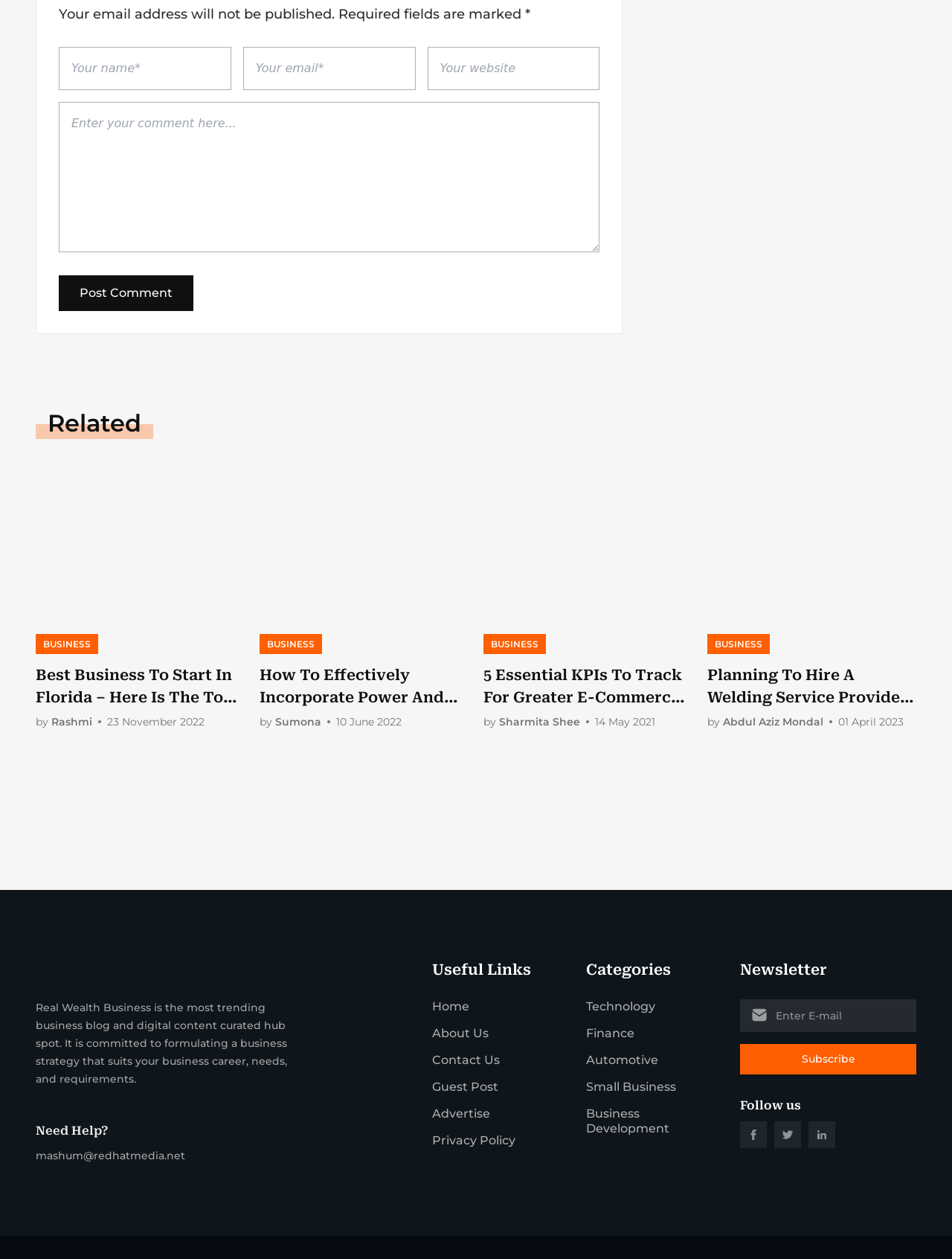What is the category of the link labeled 'Automotive'?
Using the visual information, respond with a single word or phrase.

Automotive